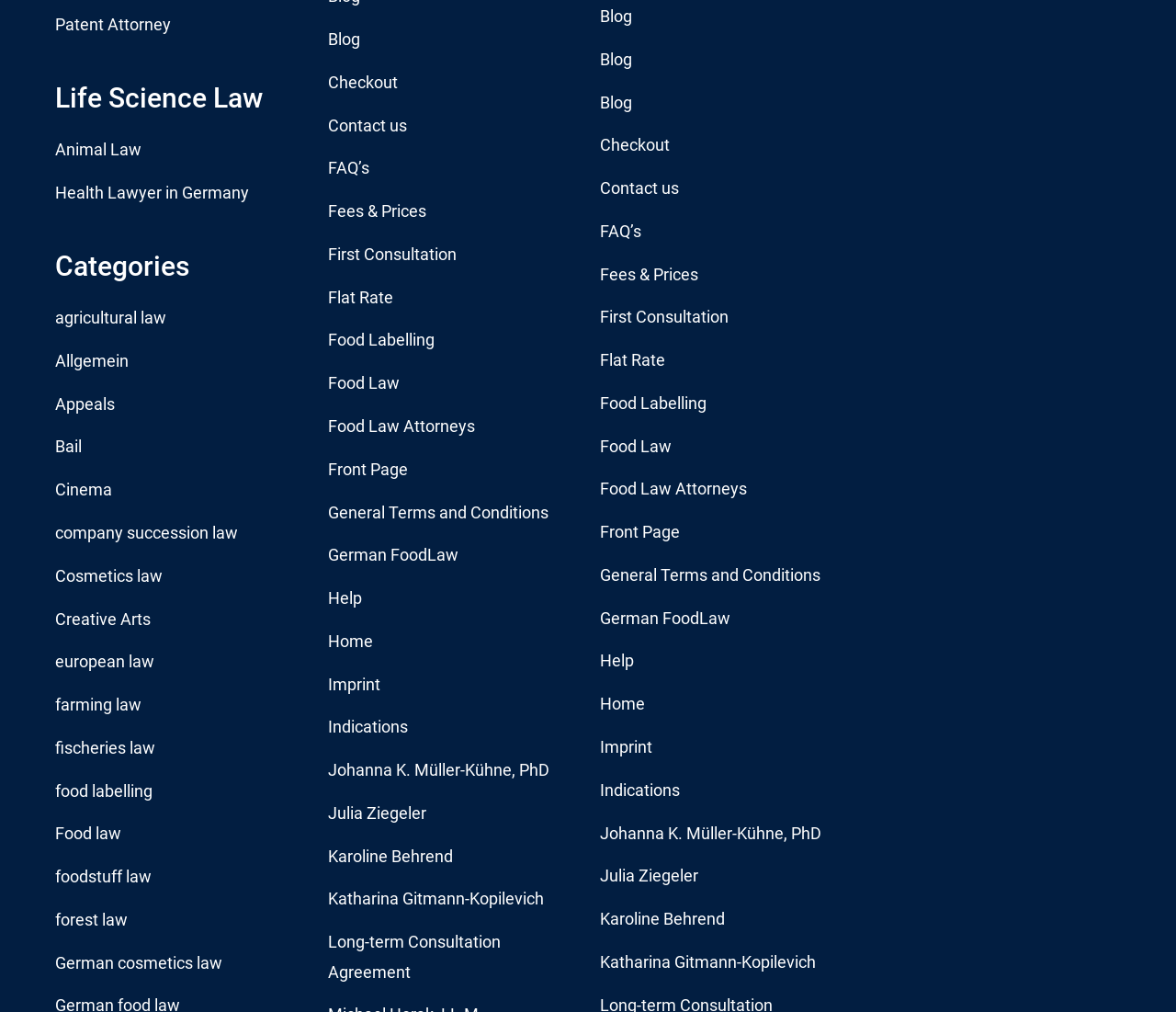What is the location of the 'Contact us' link?
Based on the image, provide a one-word or brief-phrase response.

Middle right